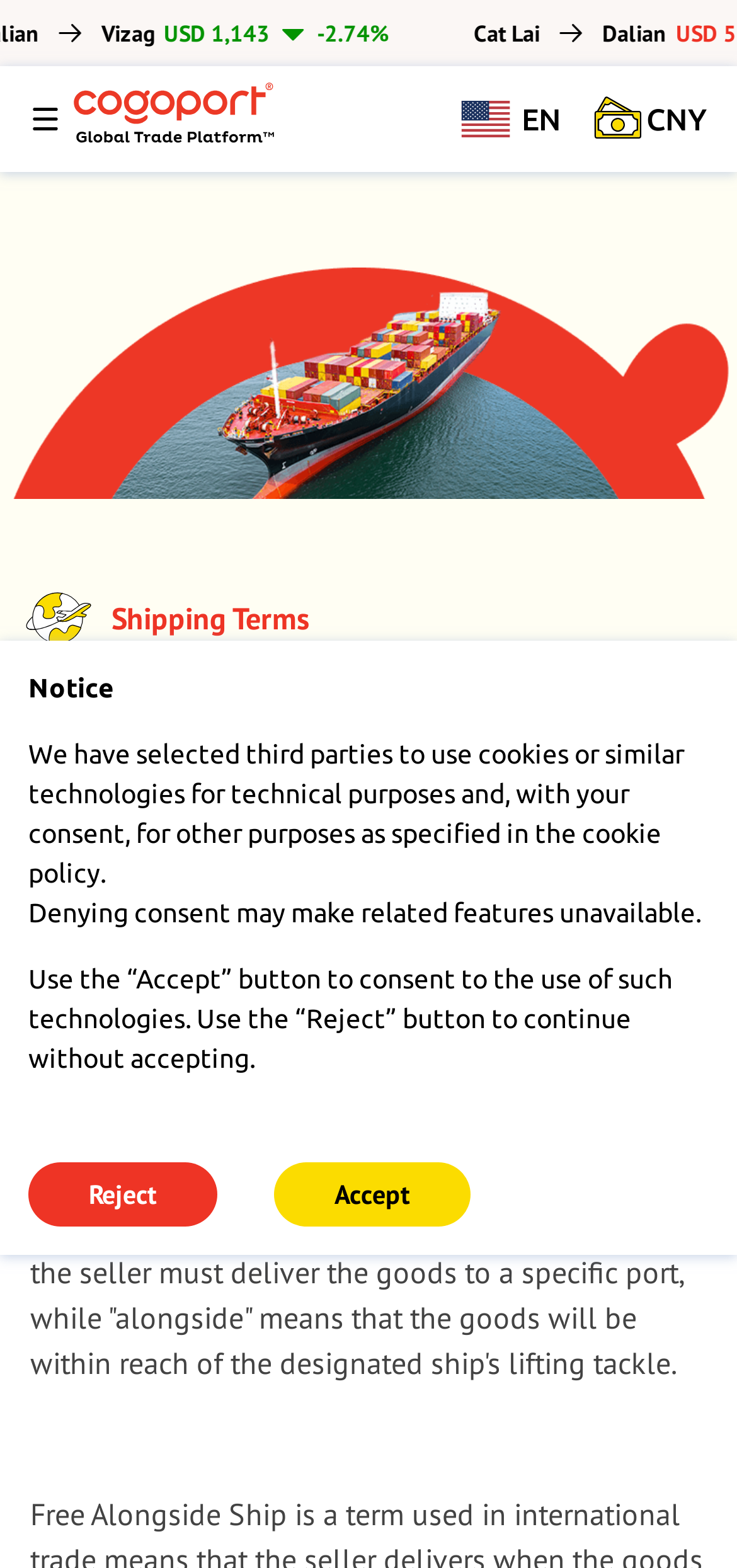Determine the bounding box of the UI element mentioned here: "parent_node: EN". The coordinates must be in the format [left, top, right, bottom] with values ranging from 0 to 1.

[0.082, 0.051, 0.39, 0.101]